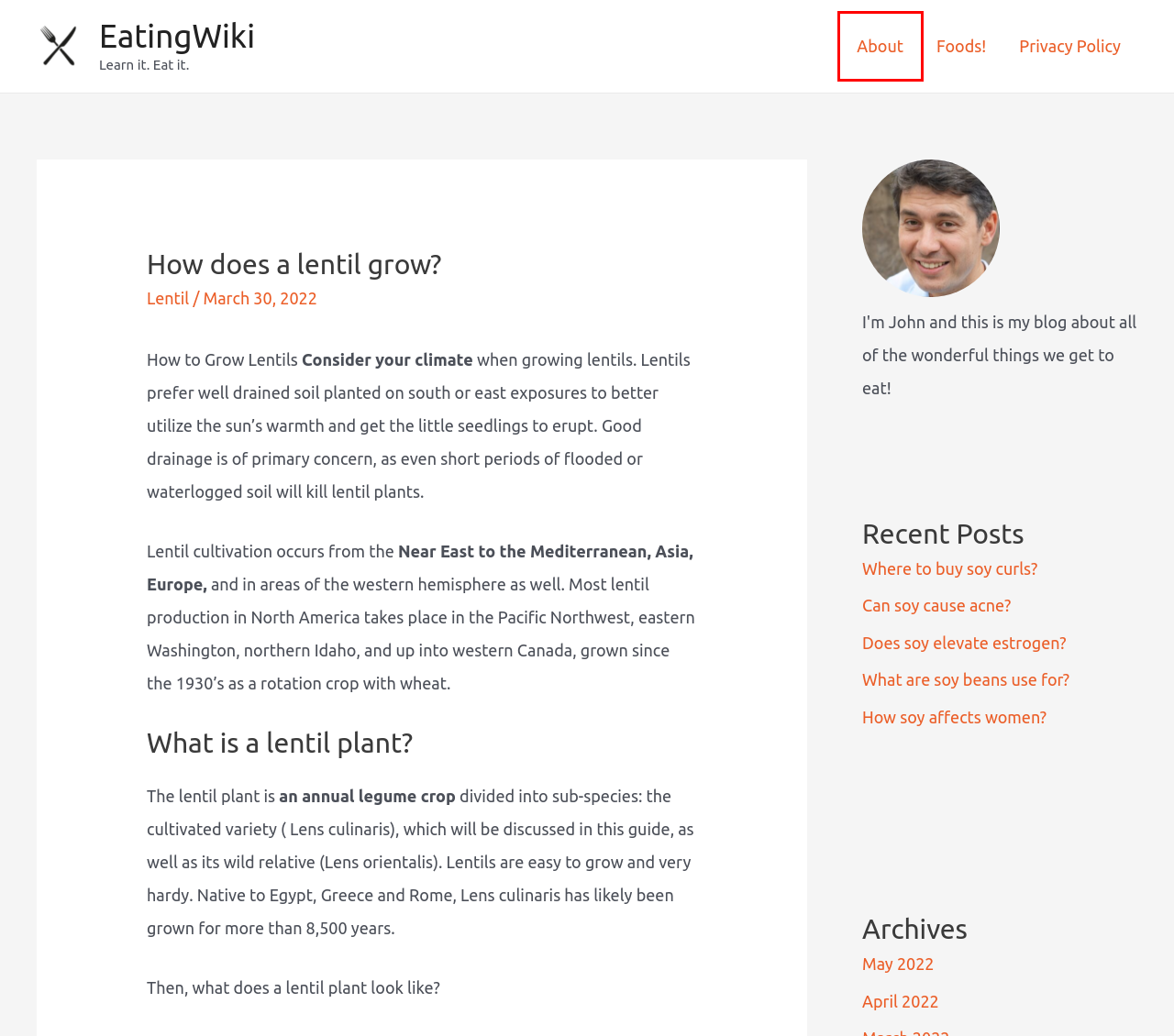You have been given a screenshot of a webpage, where a red bounding box surrounds a UI element. Identify the best matching webpage description for the page that loads after the element in the bounding box is clicked. Options include:
A. Lentil - EatingWiki
B. April, 2022 - EatingWiki
C. Does soy elevate estrogen? - EatingWiki
D. Where to buy soy curls? - EatingWiki
E. Can soy cause acne? - EatingWiki
F. About - EatingWiki
G. May, 2022 - EatingWiki
H. What are soy beans use for? - EatingWiki

F